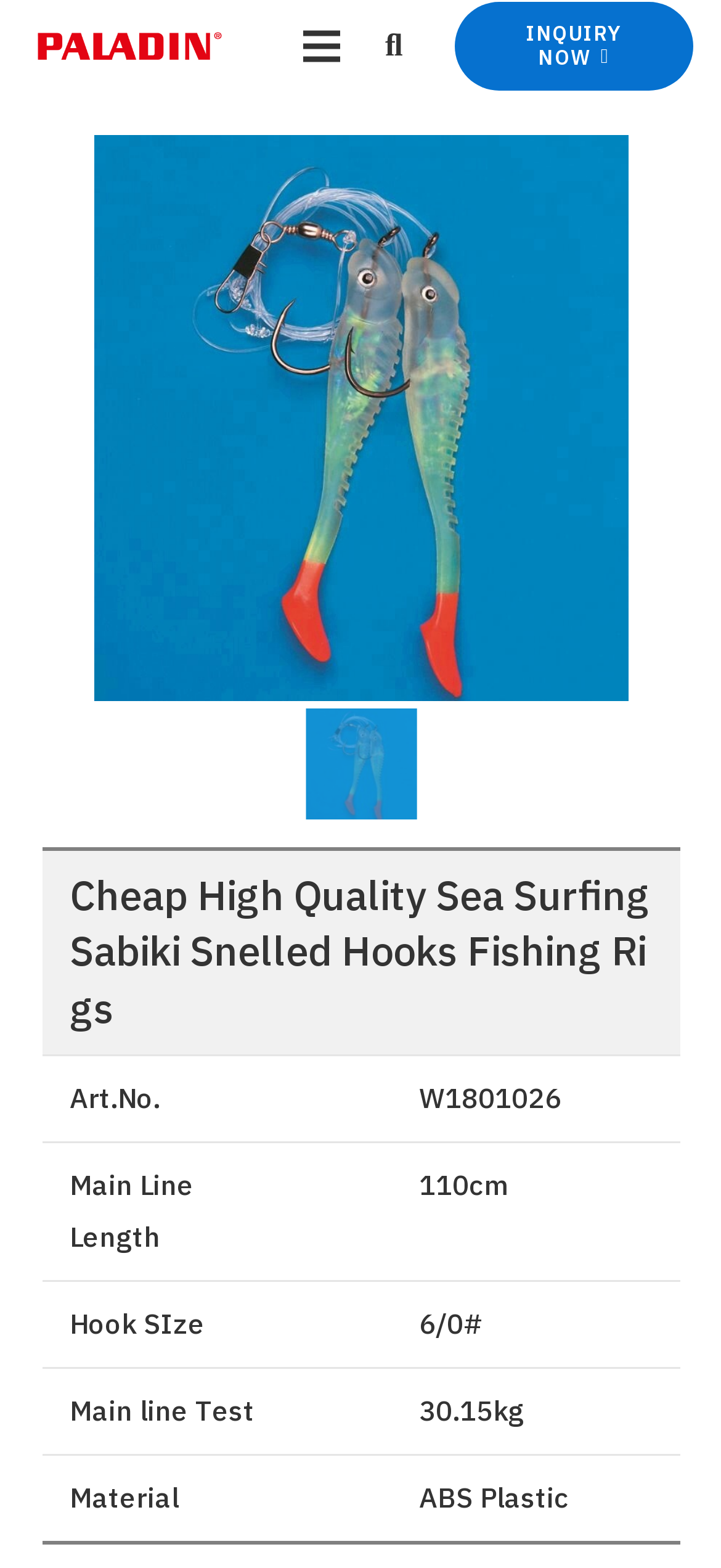What is the main line test of the product?
Please provide a single word or phrase as your answer based on the image.

30.15kg